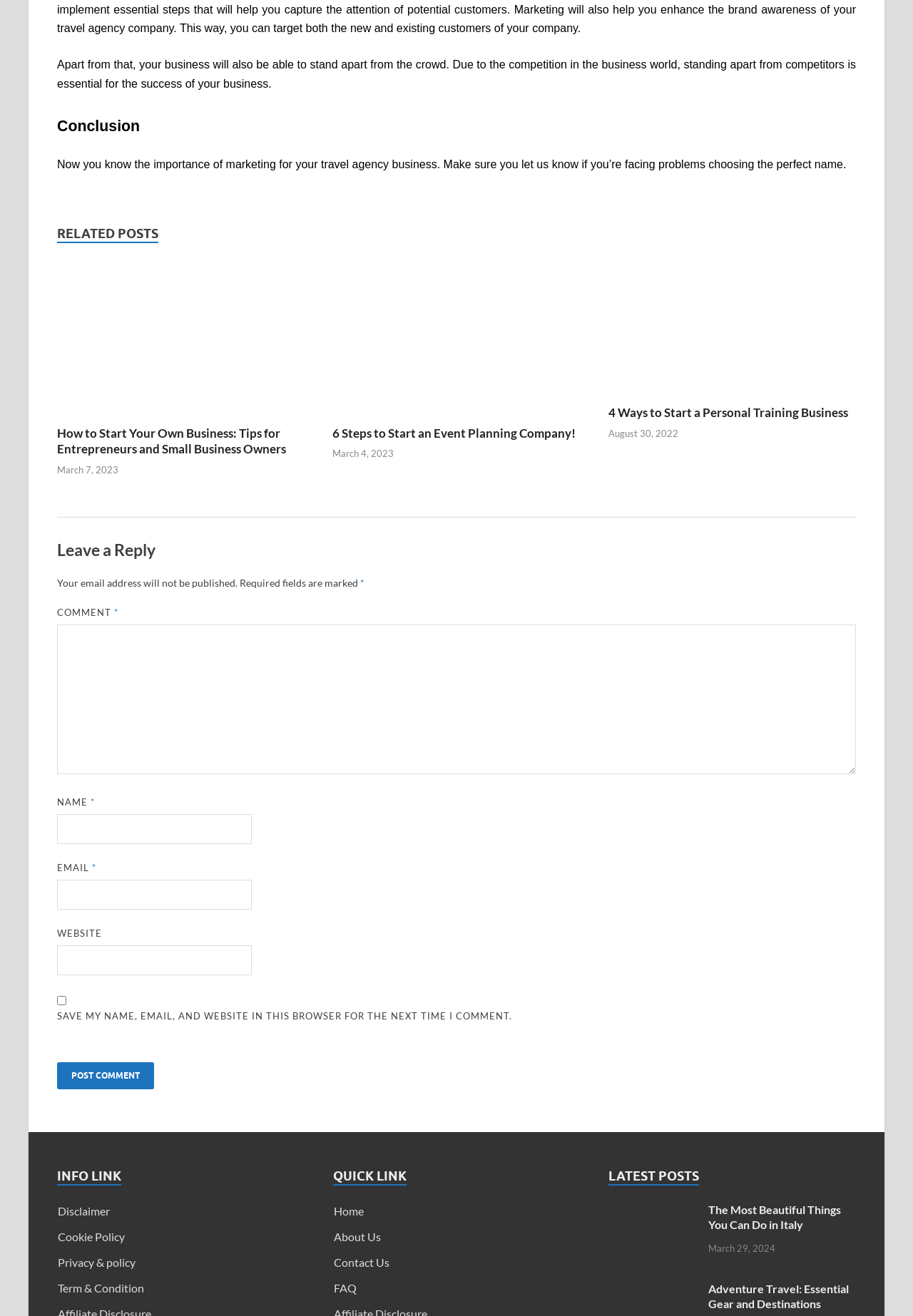Please determine the bounding box of the UI element that matches this description: Privacy & policy. The coordinates should be given as (top-left x, top-left y, bottom-right x, bottom-right y), with all values between 0 and 1.

[0.063, 0.954, 0.148, 0.964]